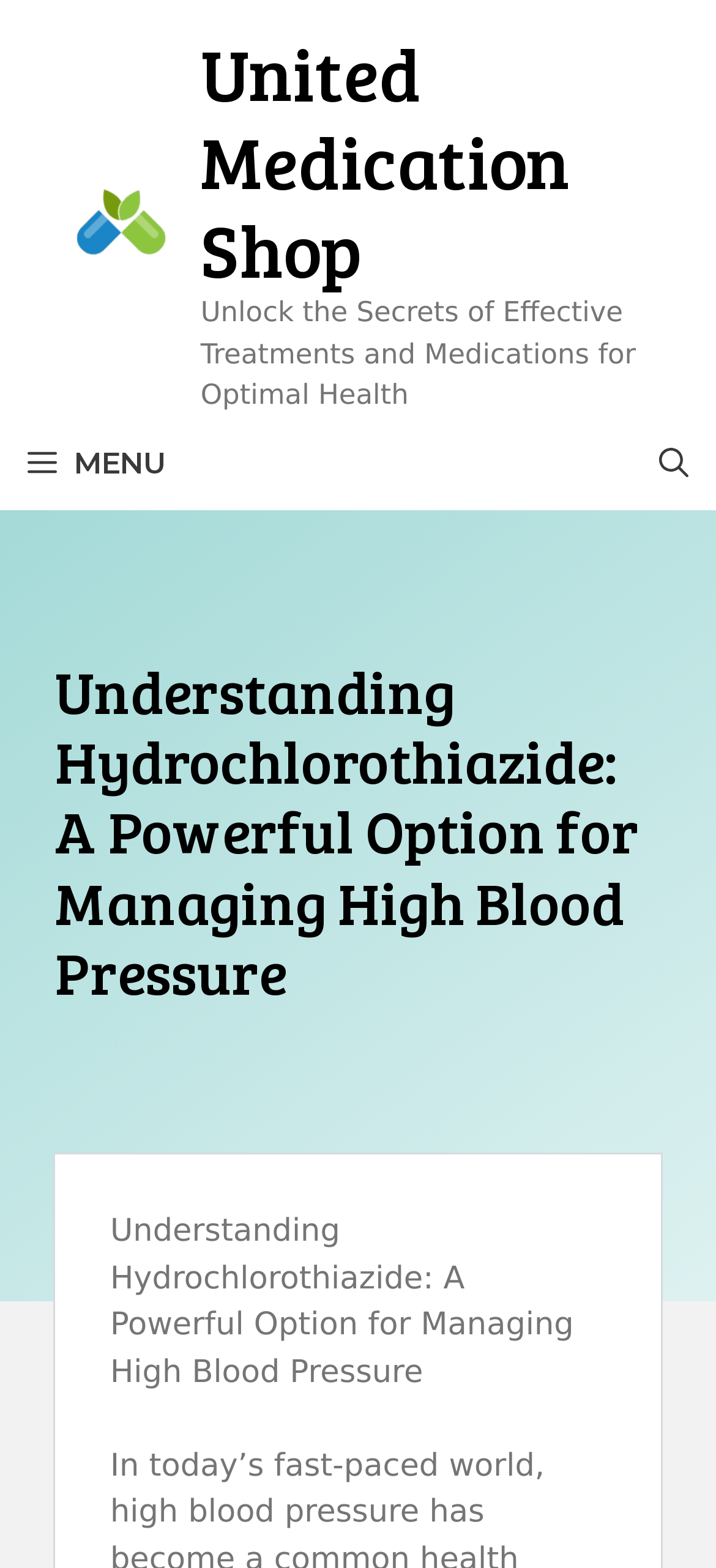Using the given description, provide the bounding box coordinates formatted as (top-left x, top-left y, bottom-right x, bottom-right y), with all values being floating point numbers between 0 and 1. Description: United Medication Shop

[0.28, 0.014, 0.795, 0.19]